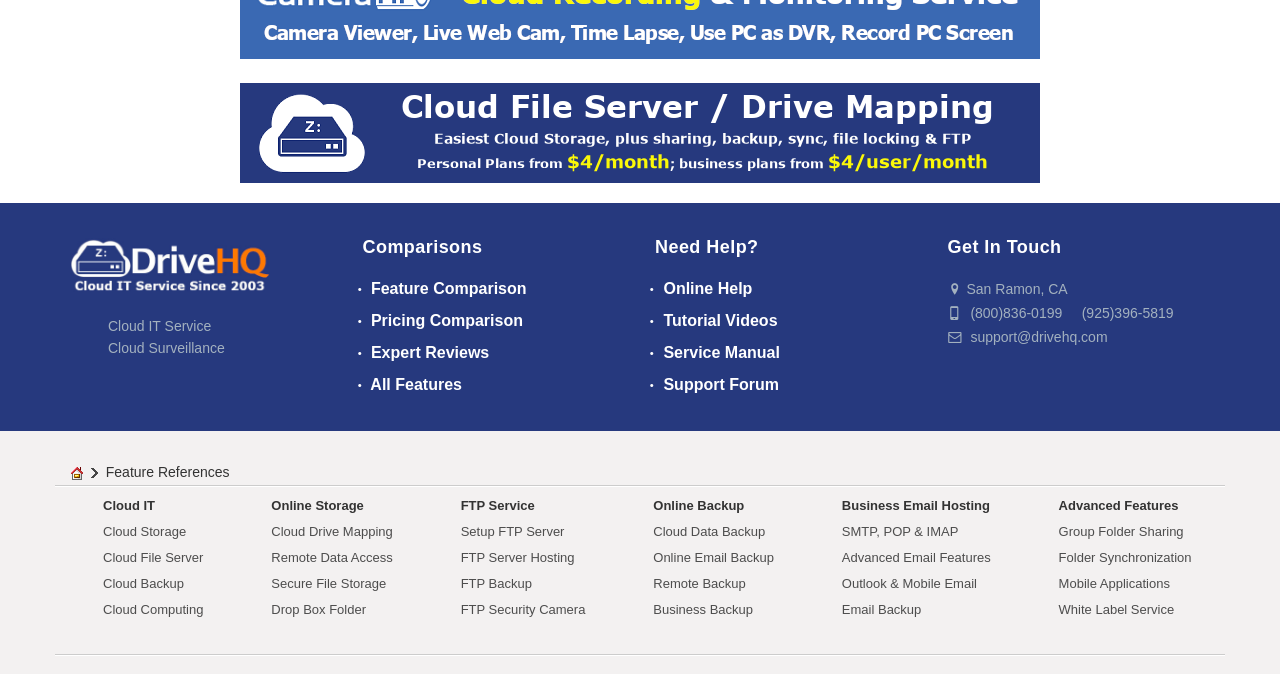Using the element description provided, determine the bounding box coordinates in the format (top-left x, top-left y, bottom-right x, bottom-right y). Ensure that all values are floating point numbers between 0 and 1. Element description: Outlook & Mobile Email

[0.658, 0.854, 0.763, 0.877]